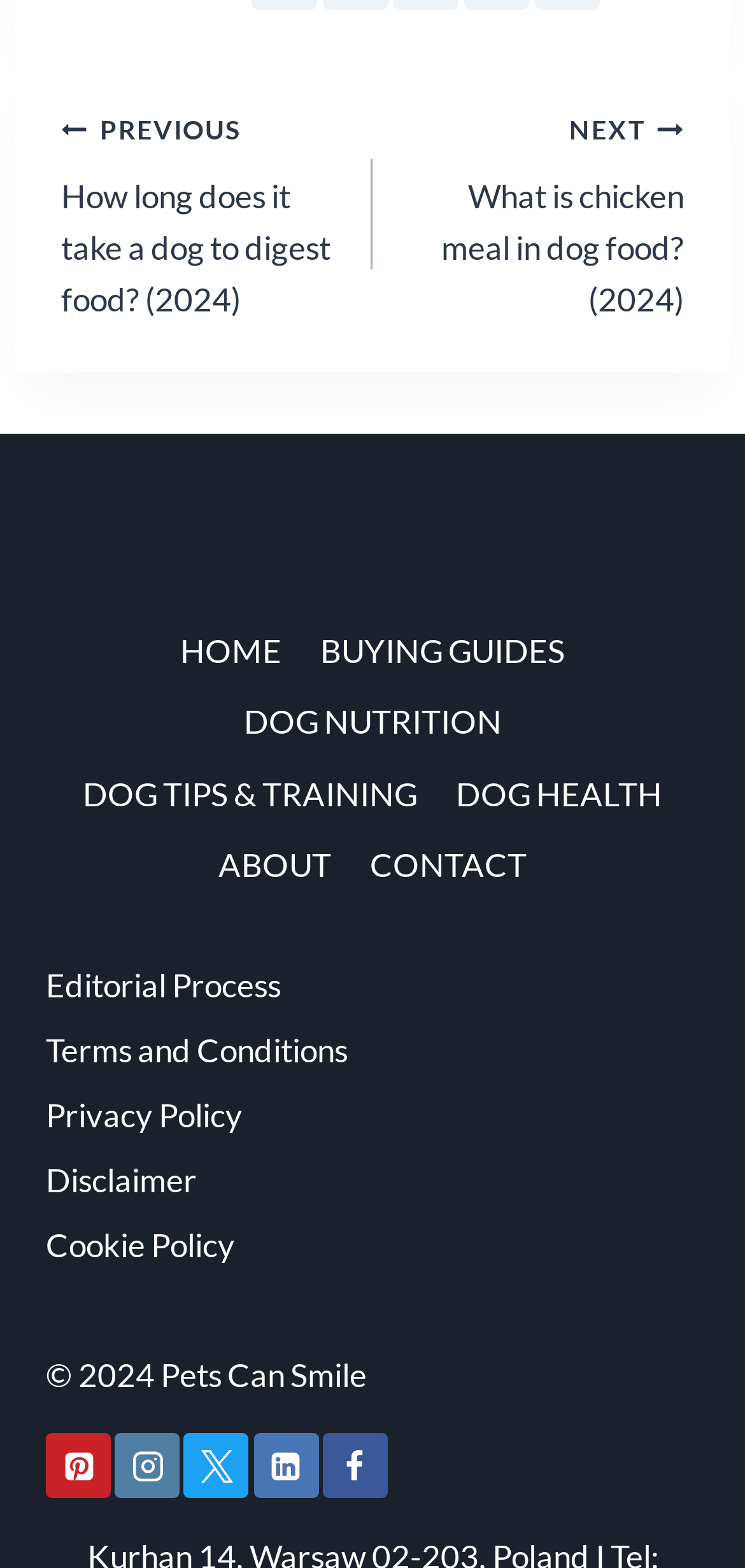Find the bounding box coordinates of the element to click in order to complete this instruction: "view dog nutrition". The bounding box coordinates must be four float numbers between 0 and 1, denoted as [left, top, right, bottom].

[0.301, 0.438, 0.699, 0.483]